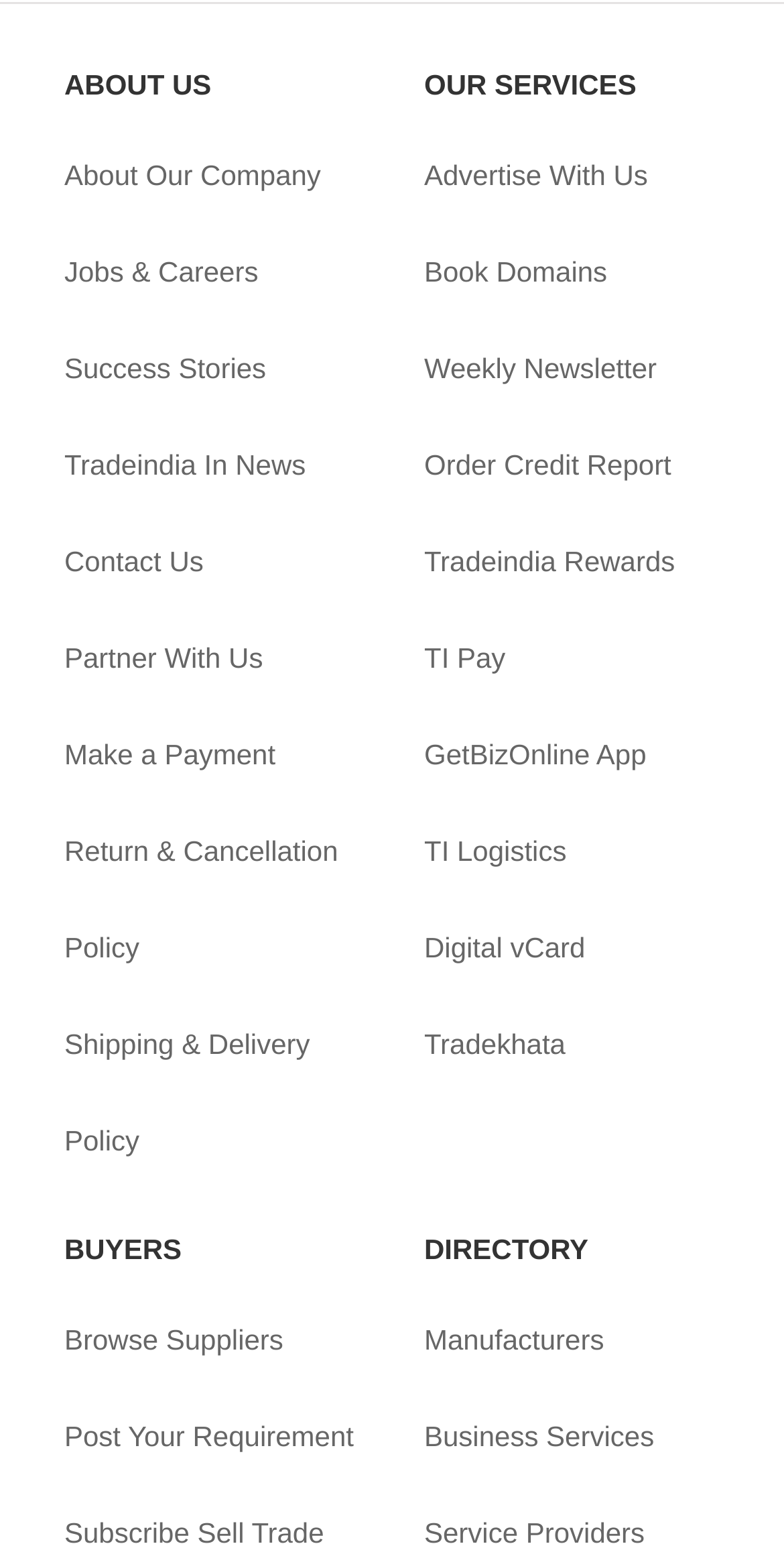Extract the bounding box coordinates of the UI element described: "GetBizOnline App". Provide the coordinates in the format [left, top, right, bottom] with values ranging from 0 to 1.

[0.541, 0.455, 0.824, 0.518]